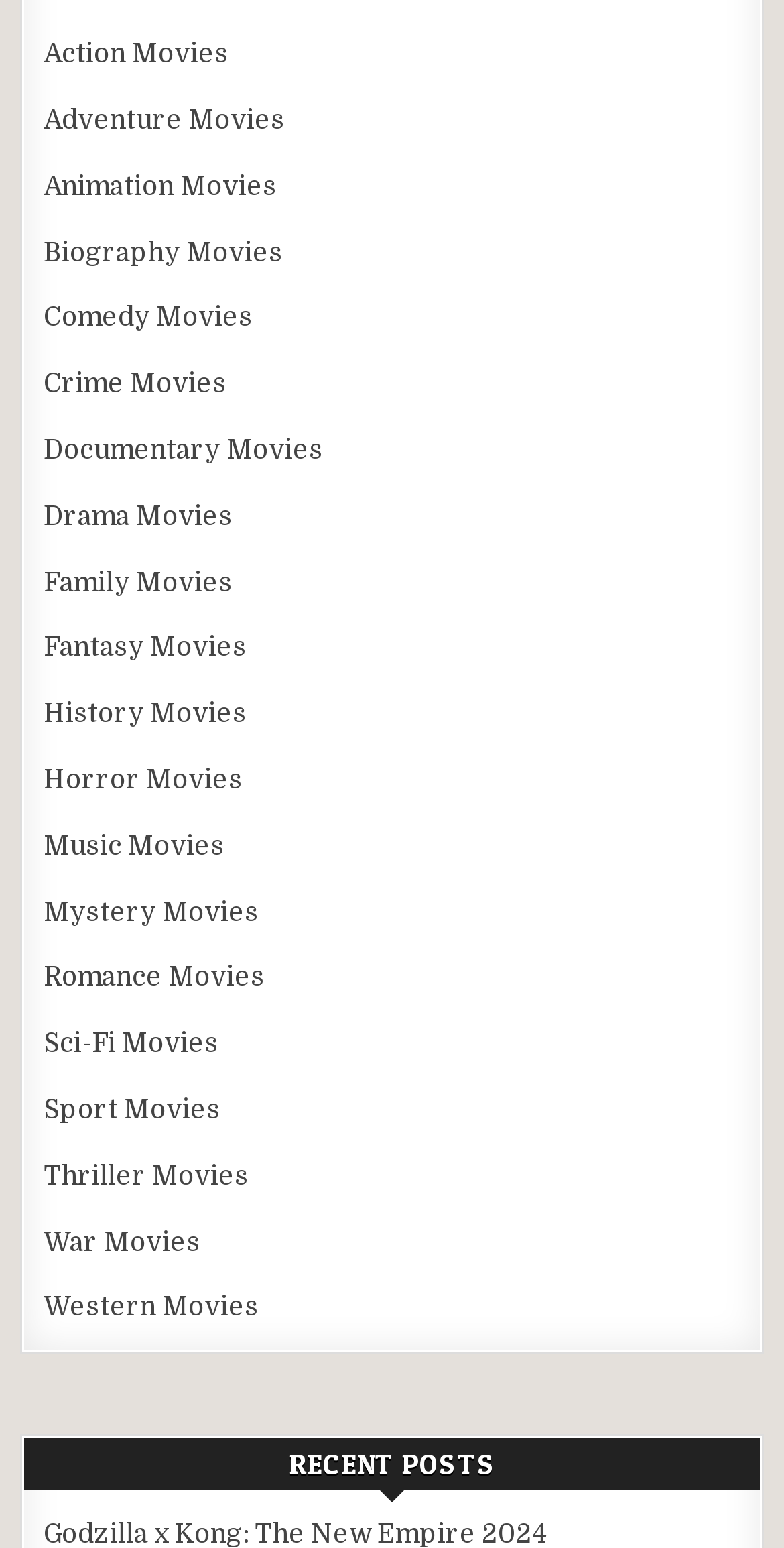How many characters are in the title of the first recent post?
Please give a detailed and elaborate answer to the question.

I counted the number of characters in the title of the first recent post, which is 'Godzilla x Kong: The New Empire 2024'. There are 29 characters in this title.